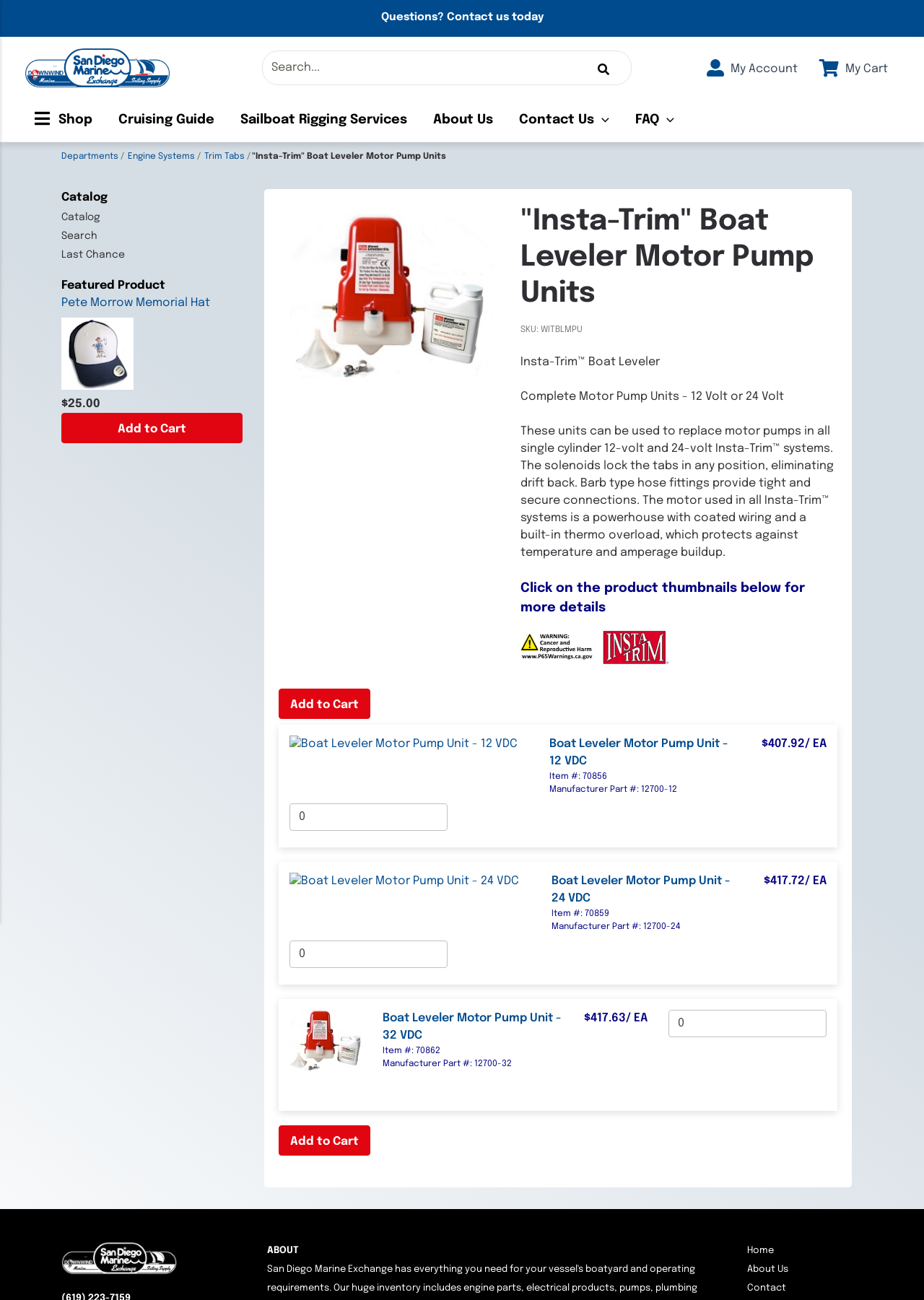What is the price of the 12V boat leveler motor pump unit?
Based on the image, answer the question in a detailed manner.

The price of the 12V boat leveler motor pump unit can be found in the product description, which is '$407.92/ EA'.